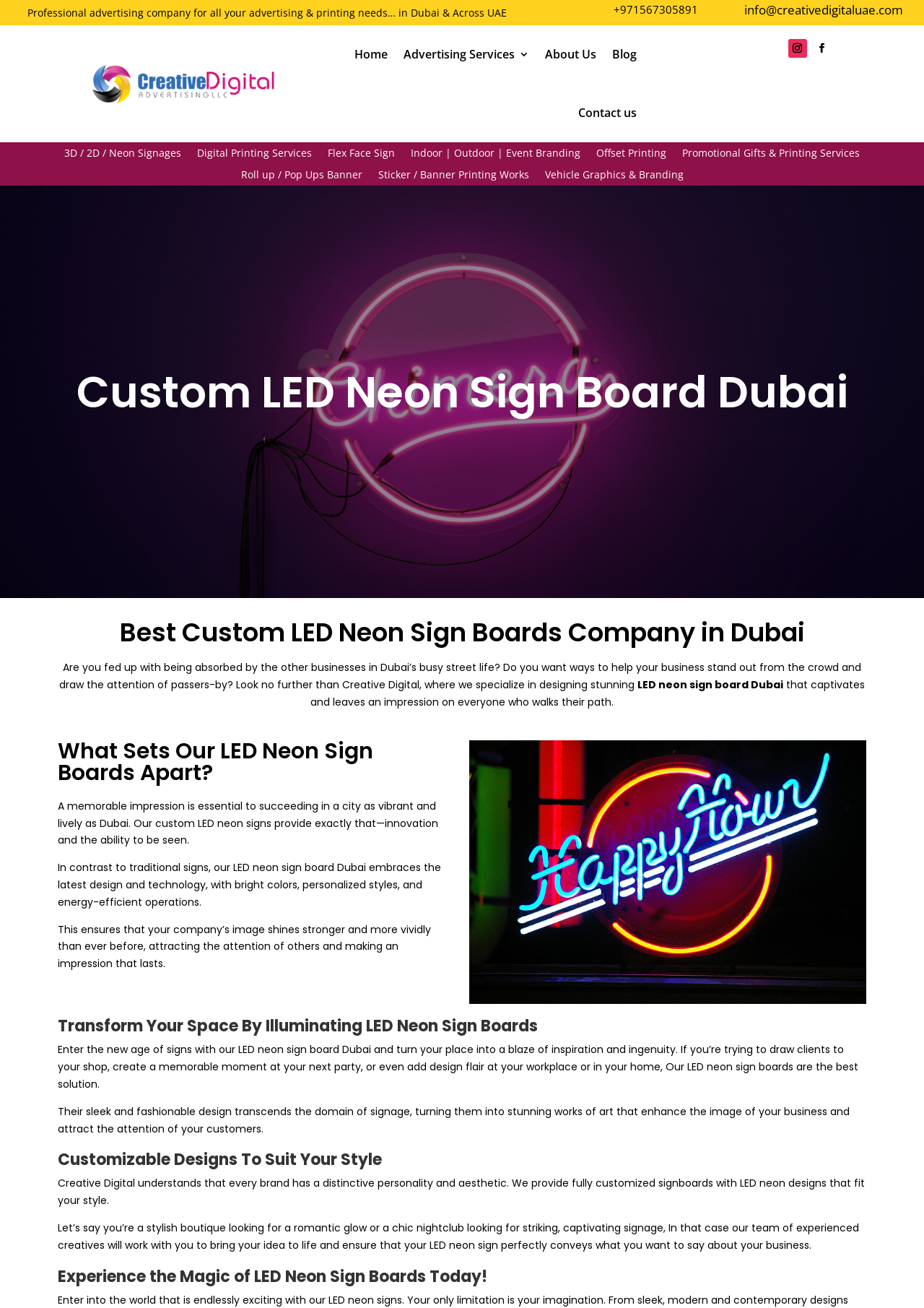Kindly determine the bounding box coordinates of the area that needs to be clicked to fulfill this instruction: "Call the company".

[0.664, 0.003, 0.755, 0.017]